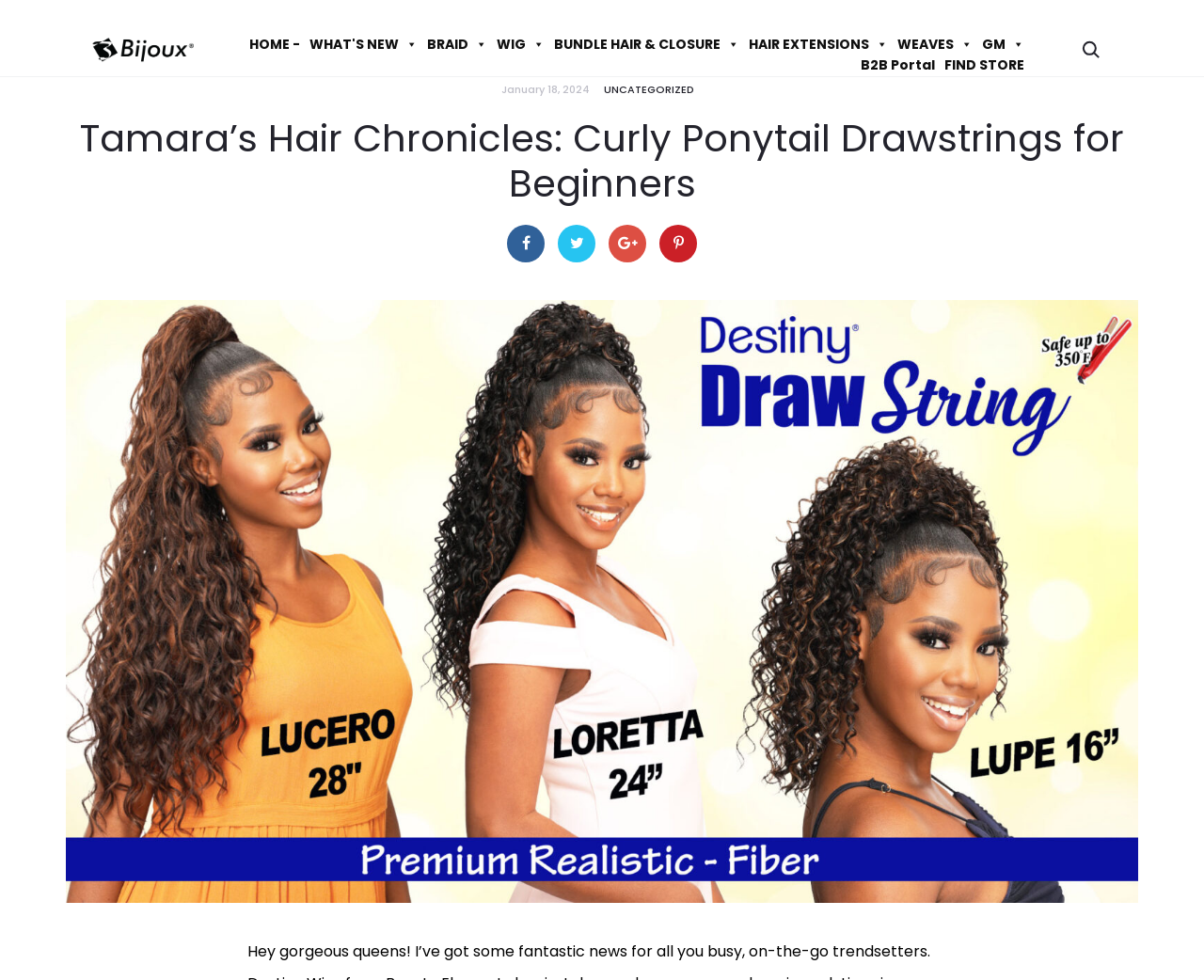Determine the coordinates of the bounding box for the clickable area needed to execute this instruction: "browse braid styles".

[0.354, 0.035, 0.404, 0.055]